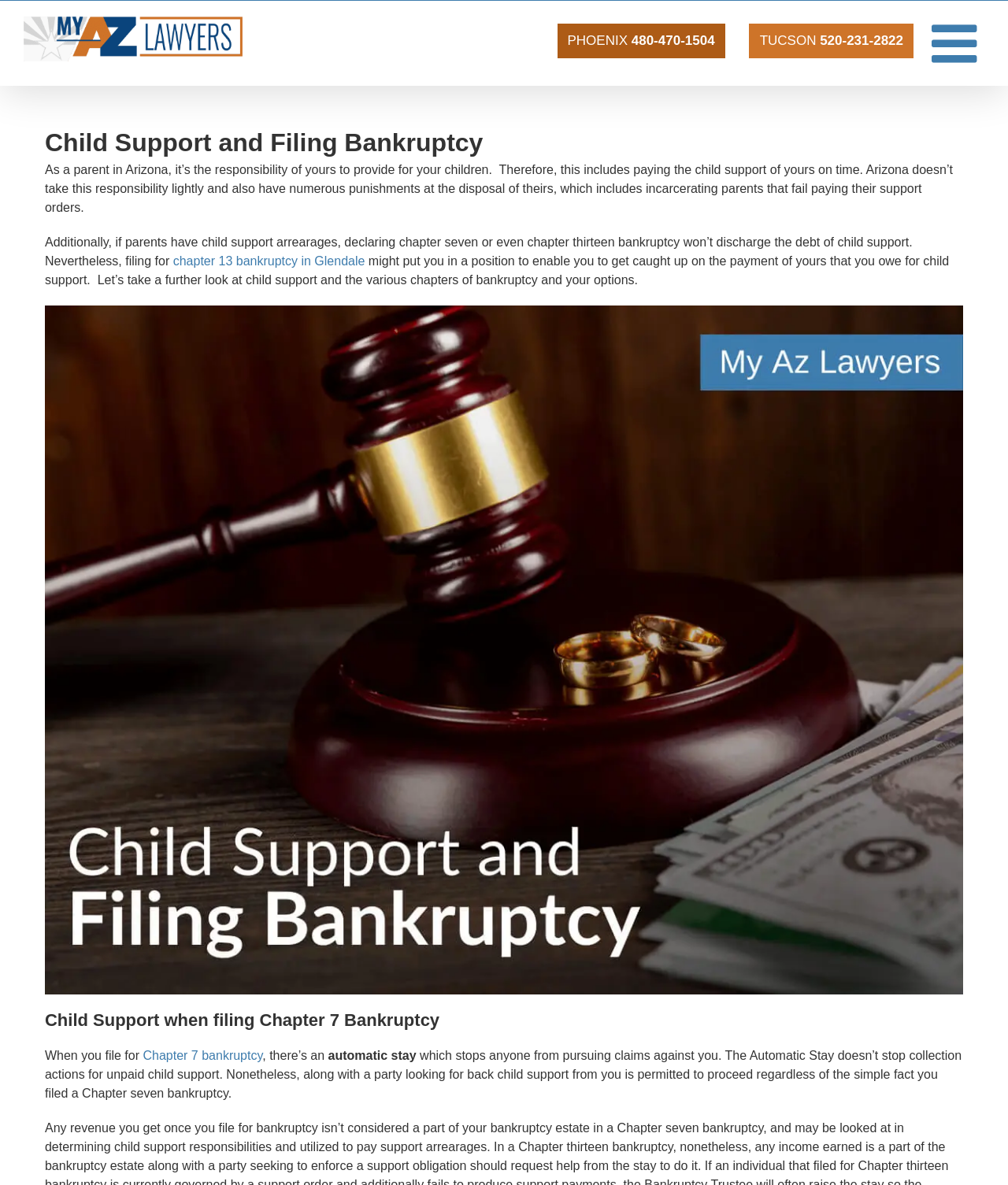Locate the heading on the webpage and return its text.

Child Support and Filing Bankruptcy